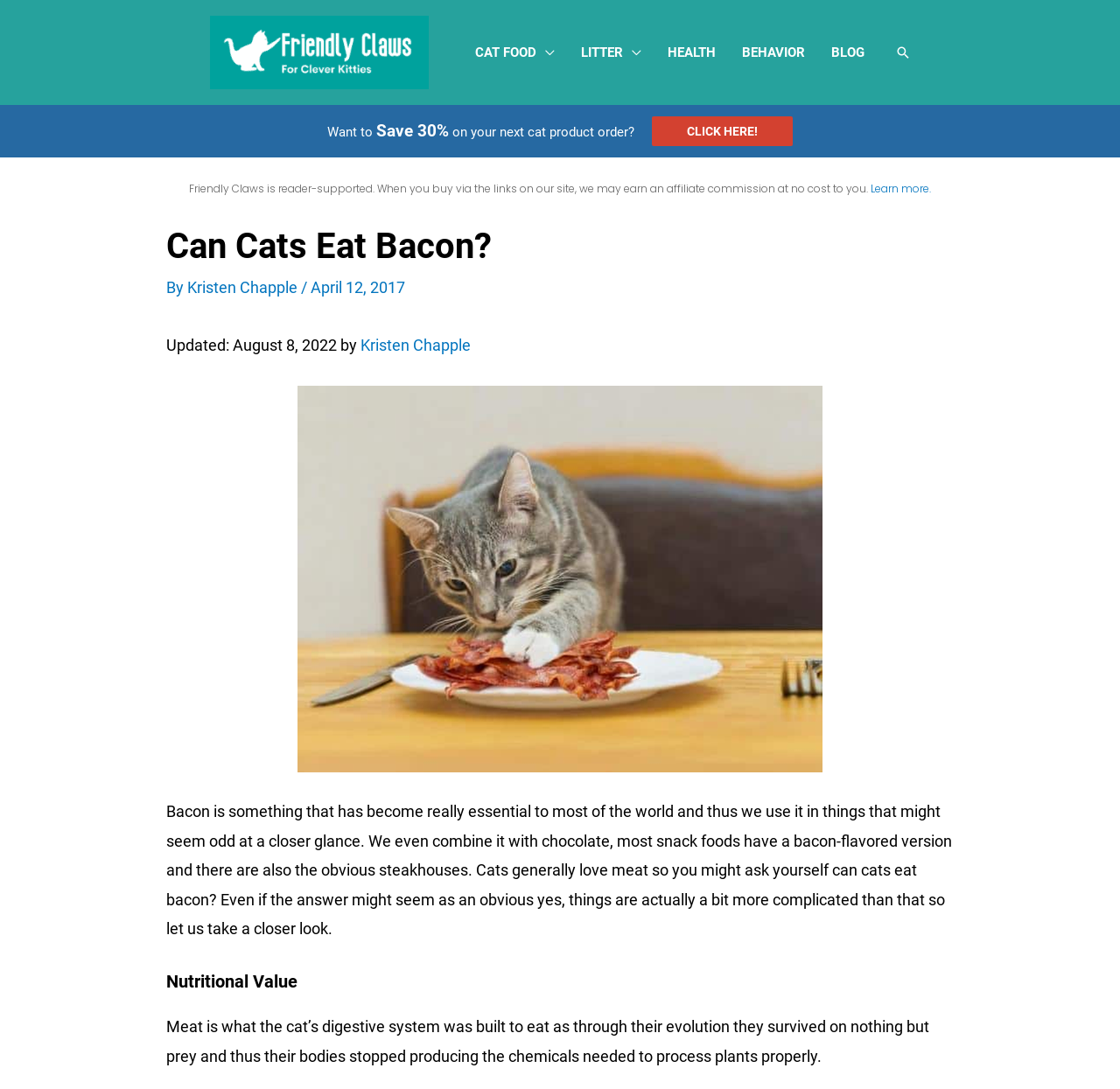Offer a thorough description of the webpage.

The webpage is about the topic "Can Cats Eat Bacon?" and is part of the "Friendly Claws" website. At the top left, there is a logo of "Friendly Claws" with a link to the website's homepage. Next to the logo, there is a navigation menu with links to different sections of the website, including "CAT FOOD", "LITTER", "HEALTH", "BEHAVIOR", and "BLOG".

On the top right, there is a search icon link. Below the navigation menu, there is a promotional message that says "Want to Save 30% on your next cat product order? CLICK HERE!".

The main content of the webpage starts with a header that displays the title "Can Cats Eat Bacon?" followed by the author's name "Kristen Chapple" and the date of publication "April 12, 2017". The article was last updated on "August 8, 2022". Below the header, there is a large image related to the topic.

The article begins by discussing how bacon has become an essential part of human food culture and how it is often combined with other foods. It then asks the question "Can cats eat bacon?" and explains that while cats love meat, the answer is not a simple yes. The article goes on to discuss the nutritional value of bacon and how it affects cats' digestive systems.

There is a disclaimer at the bottom of the webpage that states "Friendly Claws is reader-supported. When you buy via the links on our site, we may earn an affiliate commission at no cost to you." with a link to "Learn more" about this policy.